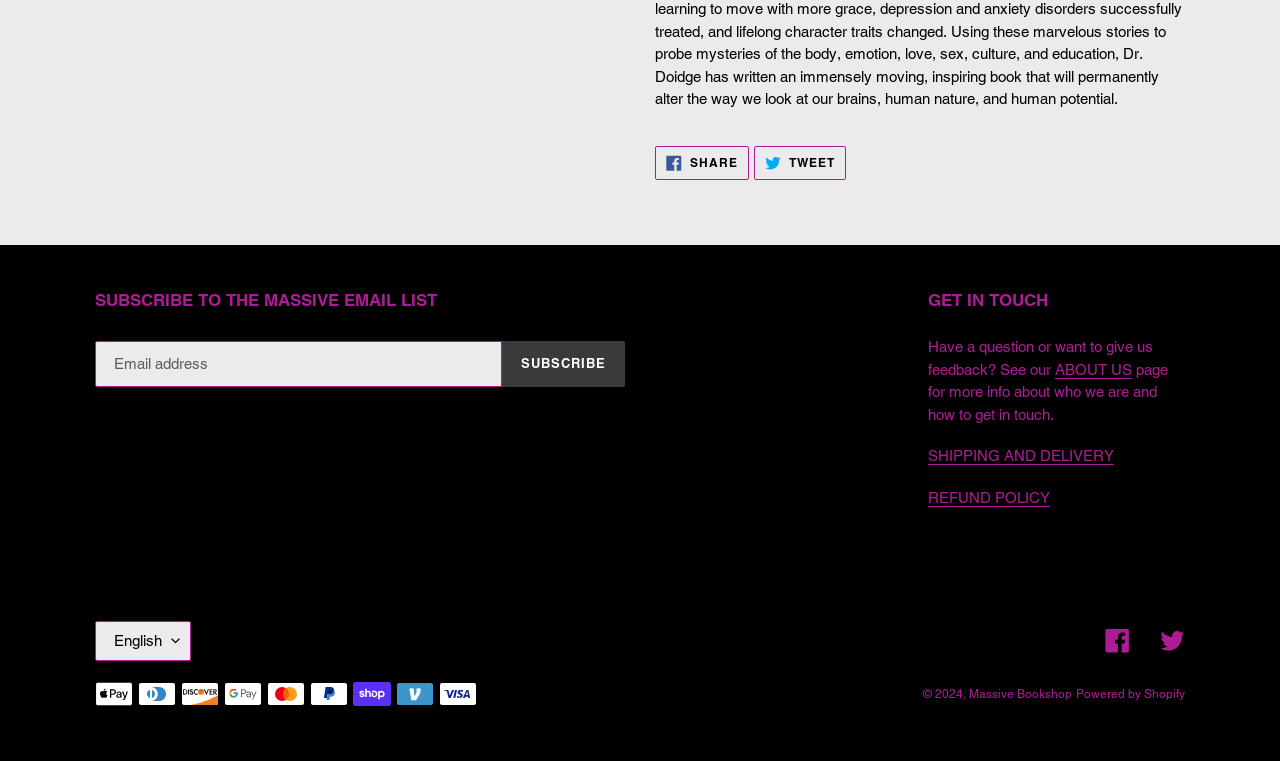Can you find the bounding box coordinates for the element to click on to achieve the instruction: "Get in touch through the about us page"?

[0.824, 0.474, 0.884, 0.497]